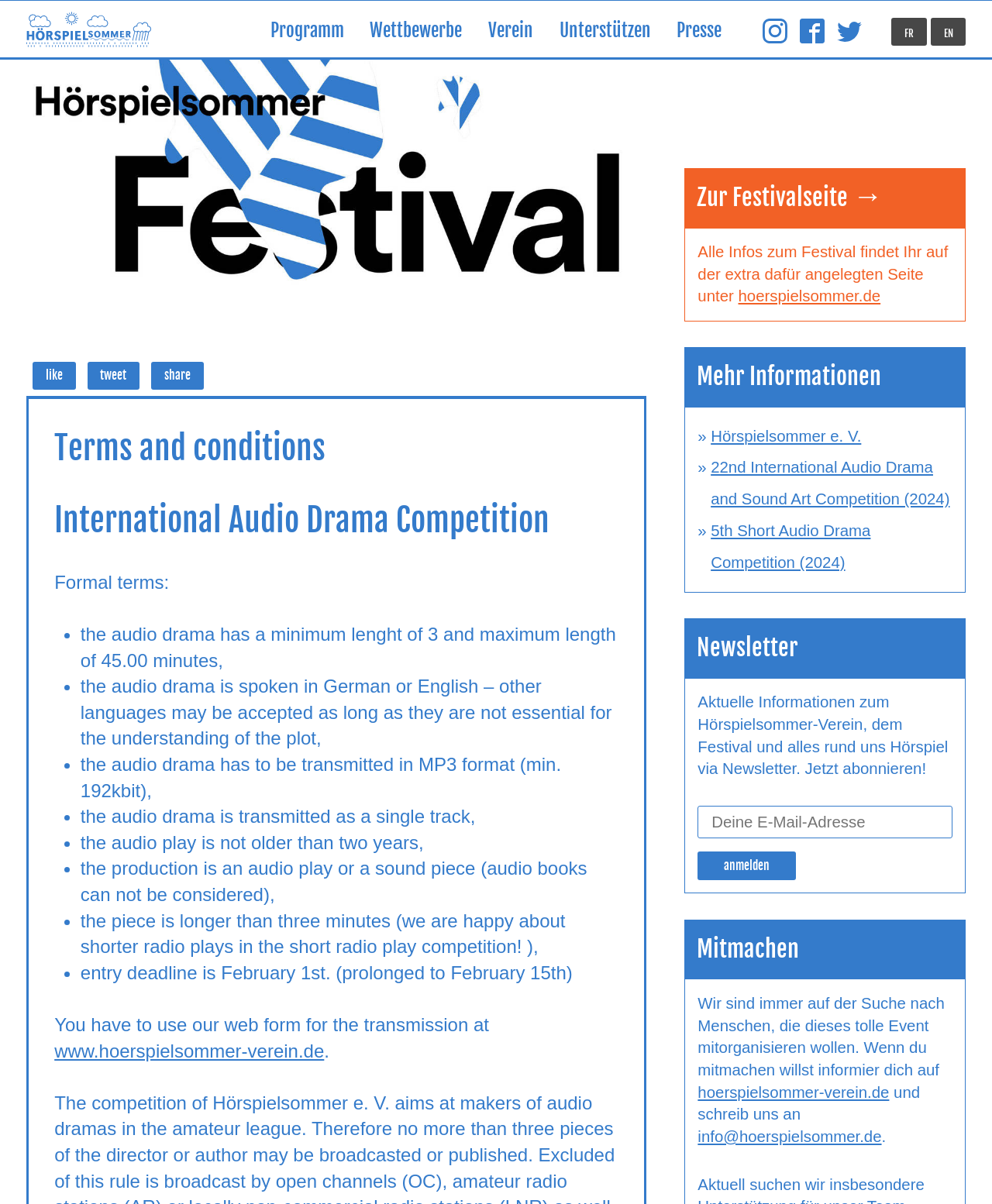How can I participate in the event?
Look at the image and respond with a one-word or short-phrase answer.

Mitmachen